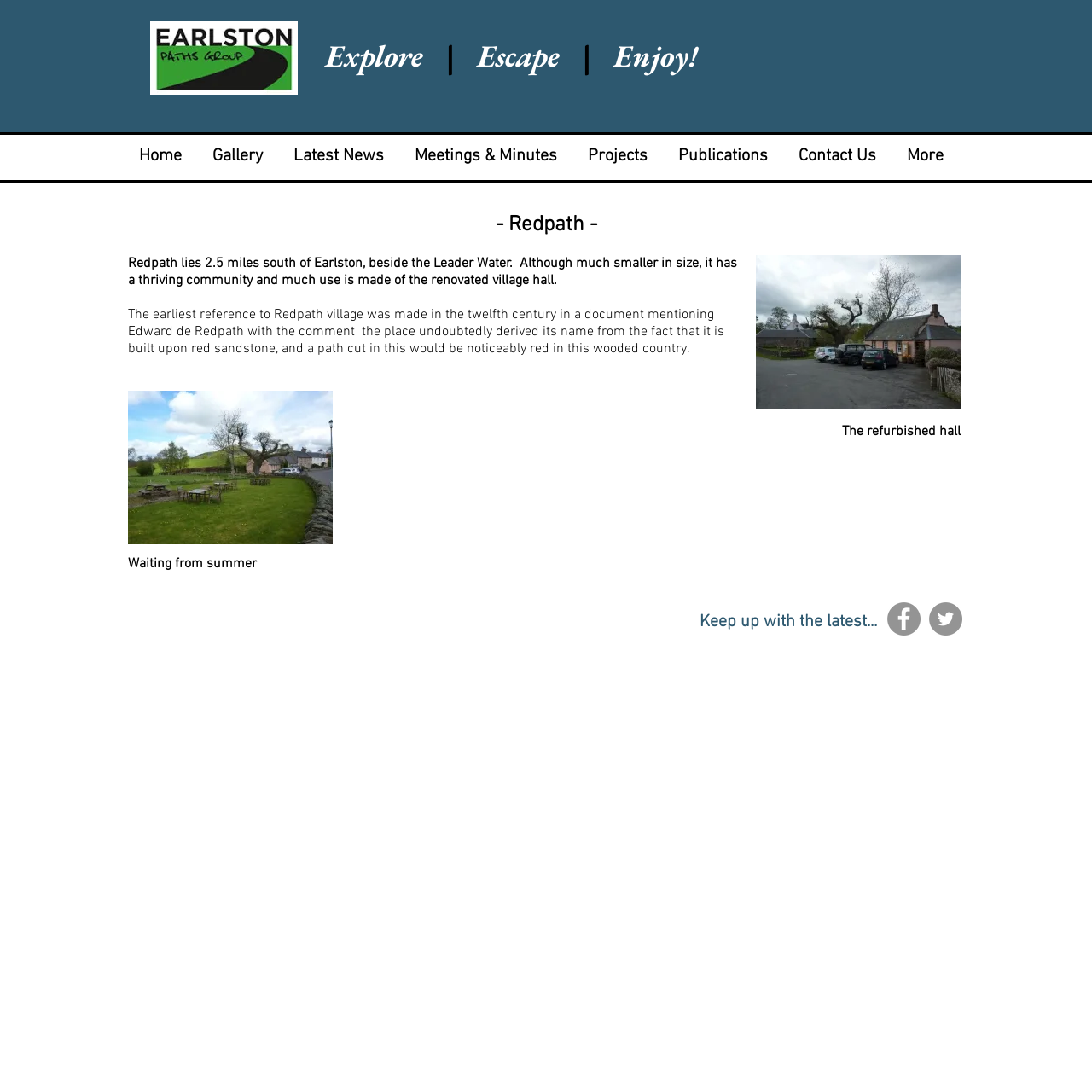Please locate and generate the primary heading on this webpage.

Explore   |   Escape   |   Enjoy!